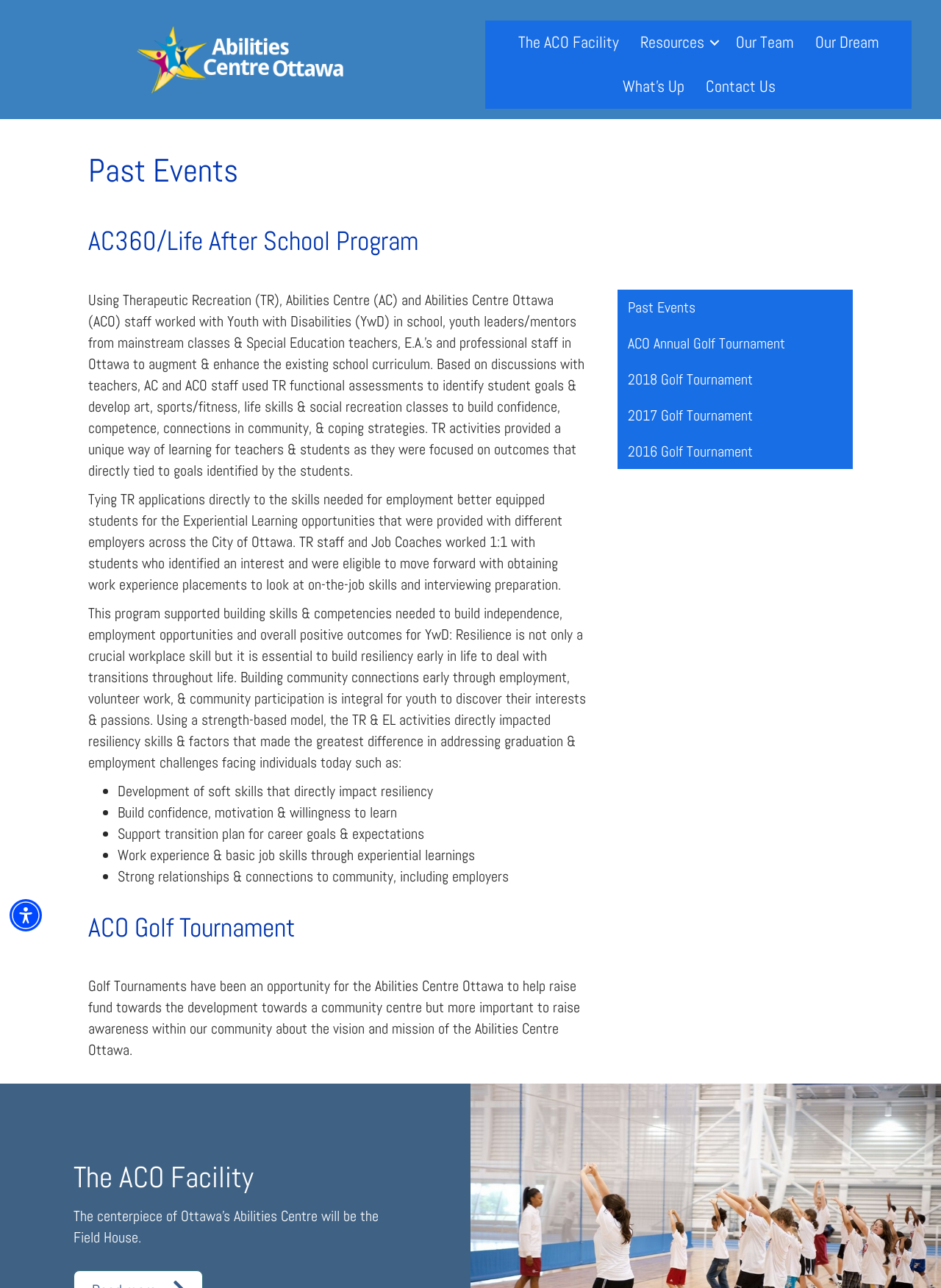Identify the bounding box coordinates of the part that should be clicked to carry out this instruction: "Read about ACO Golf Tournament".

[0.094, 0.706, 0.625, 0.735]